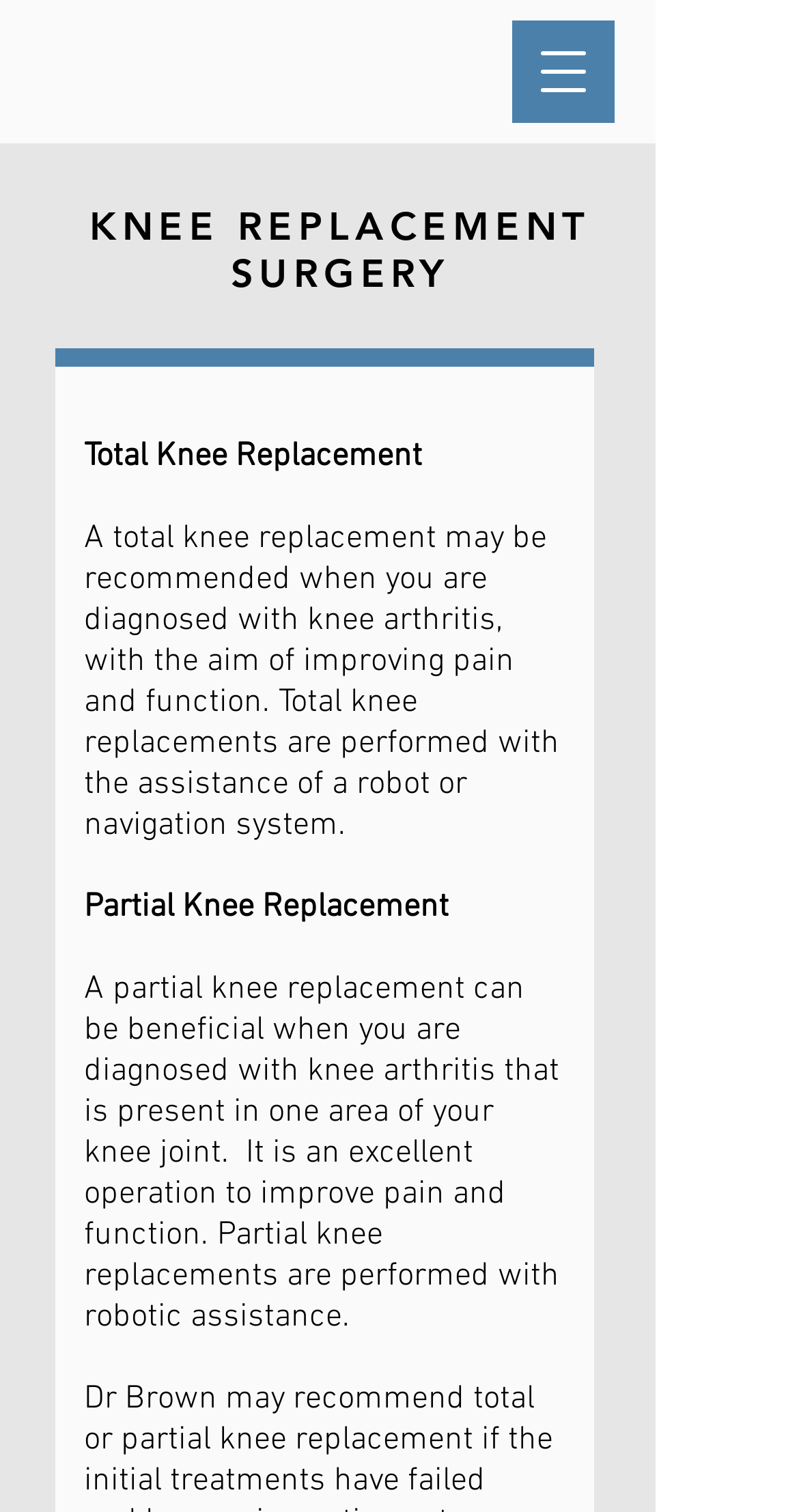Give a concise answer of one word or phrase to the question: 
Where is Dr James Brown located?

Brisbane